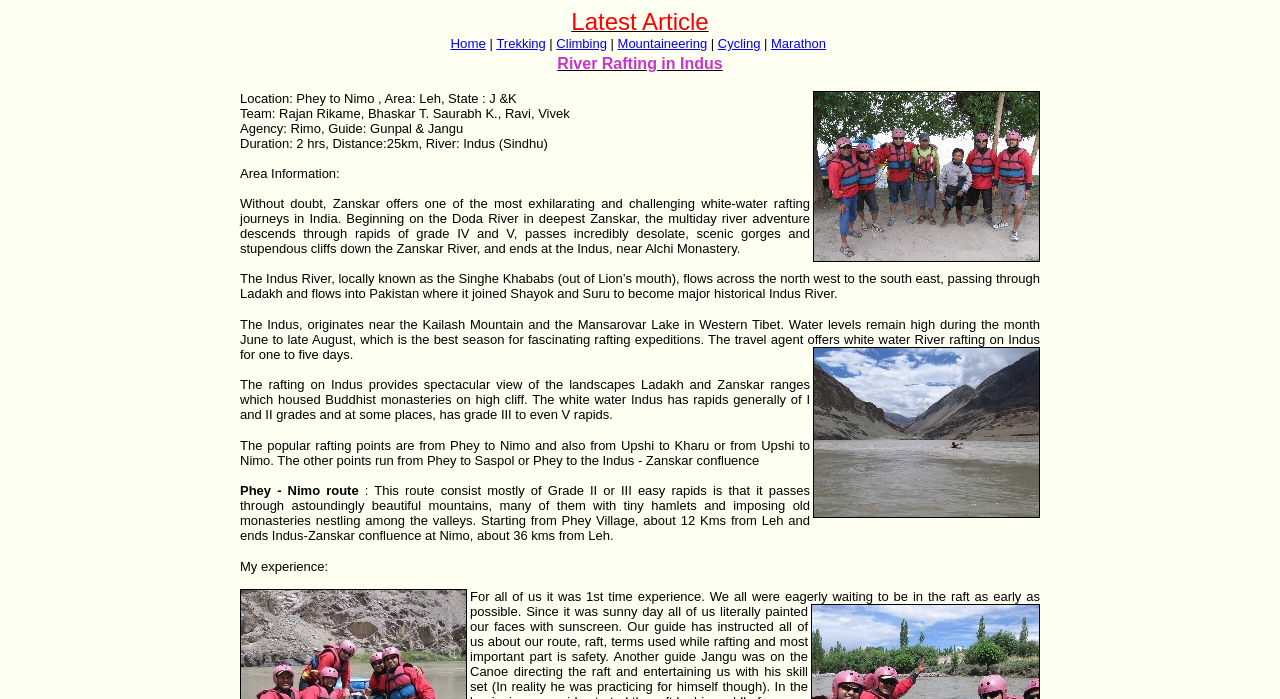Give a one-word or one-phrase response to the question:
What is the name of the river mentioned in the article?

Indus